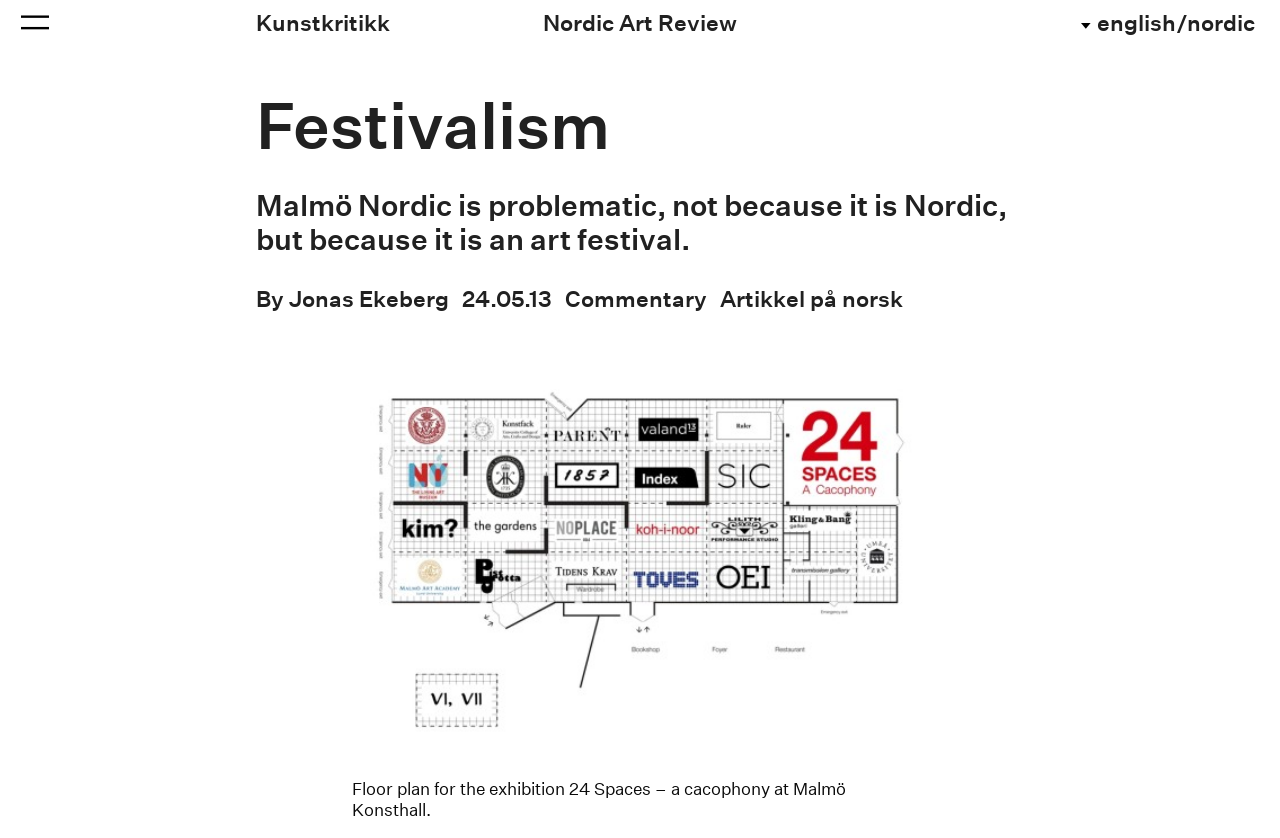Who is the author of the article?
From the image, respond using a single word or phrase.

Jonas Ekeberg